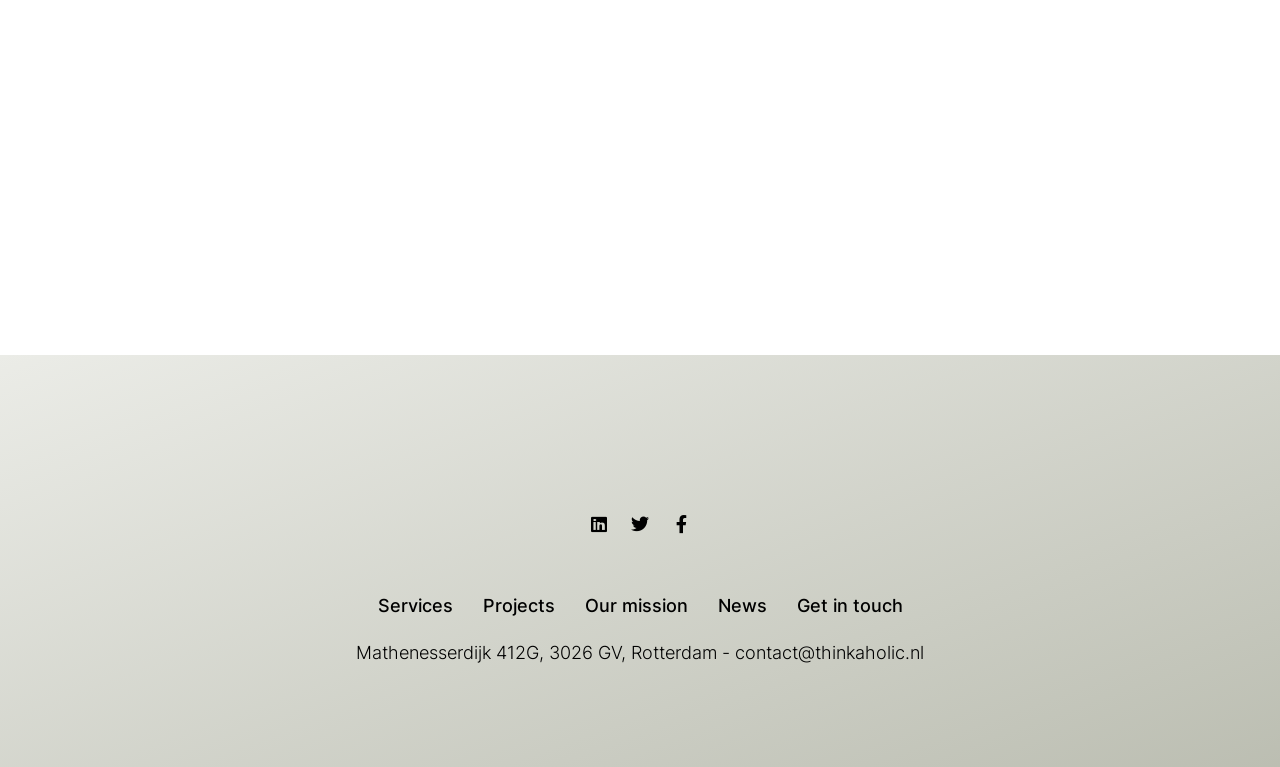Please pinpoint the bounding box coordinates for the region I should click to adhere to this instruction: "Get in touch via email".

[0.574, 0.837, 0.722, 0.865]